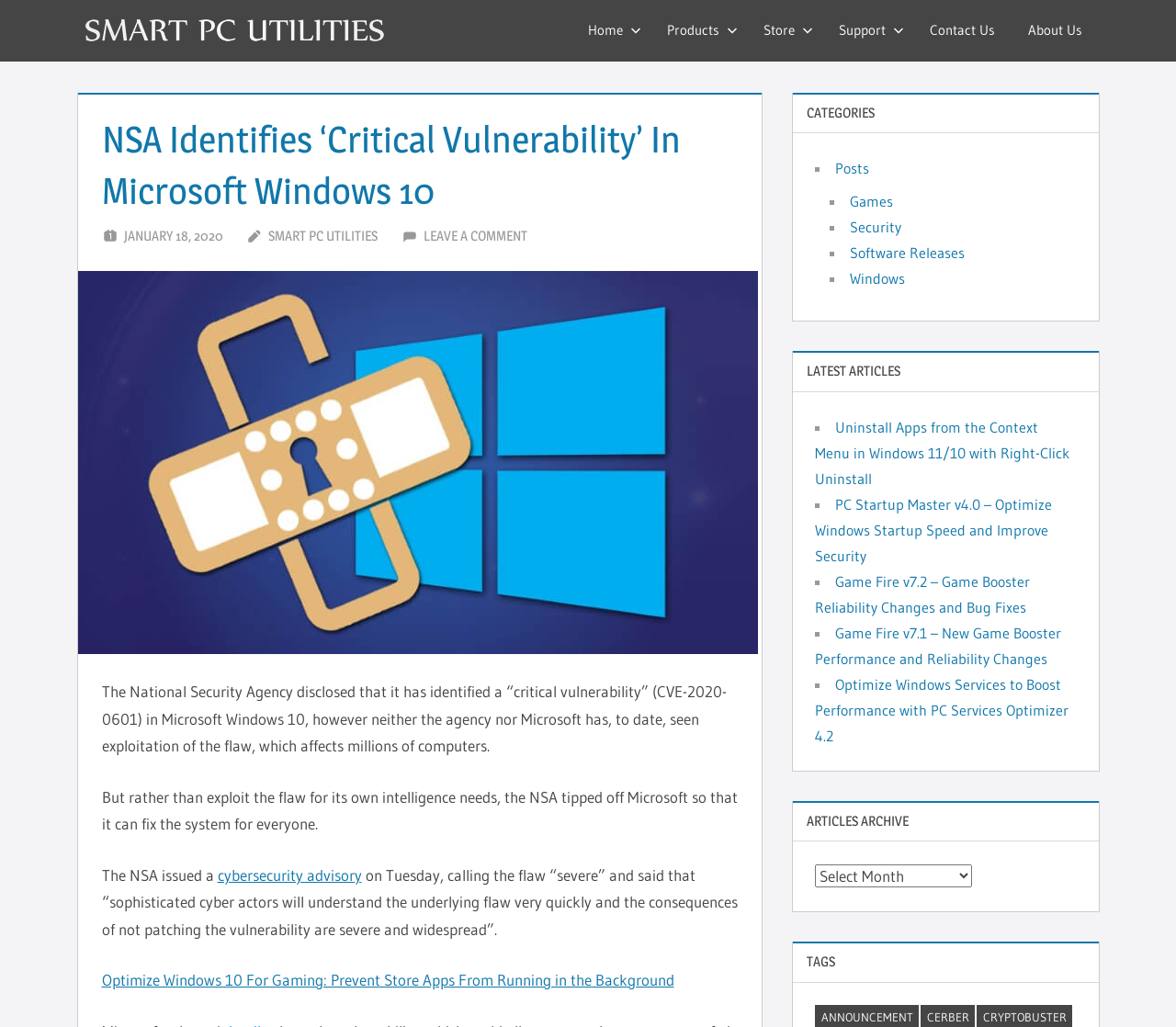What is the name of the blog?
Refer to the image and provide a one-word or short phrase answer.

Smart PC Utilities Blog